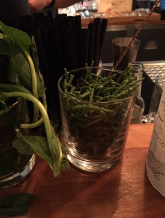Utilize the details in the image to give a detailed response to the question: What is the purpose of the black straws?

The caption does not explicitly state the purpose of the black straws, but based on the context of a cocktail preparation area, it can be inferred that the straws are likely for serving or garnishing the drinks.